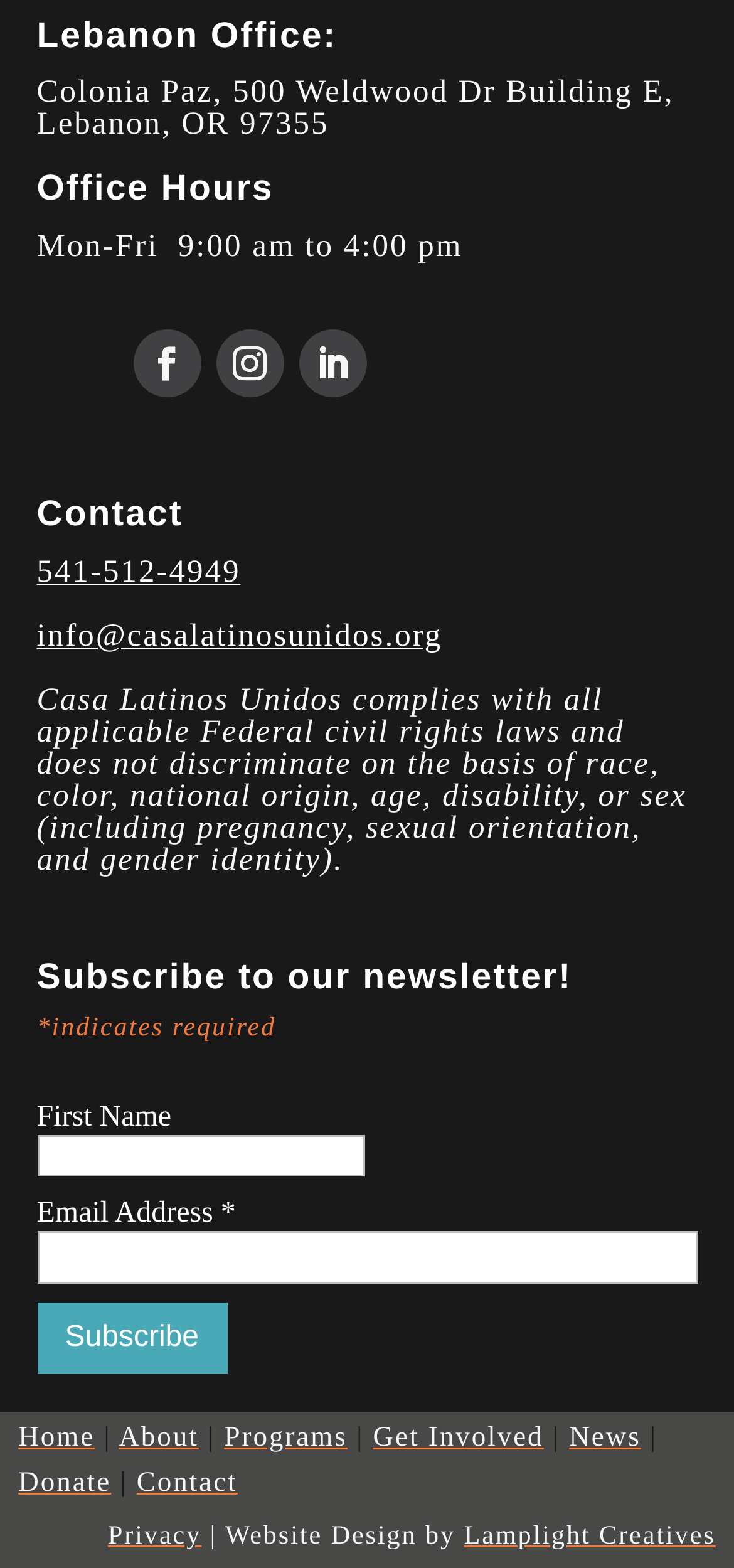Answer with a single word or phrase: 
What are the office hours?

Mon-Fri 9:00 am to 4:00 pm